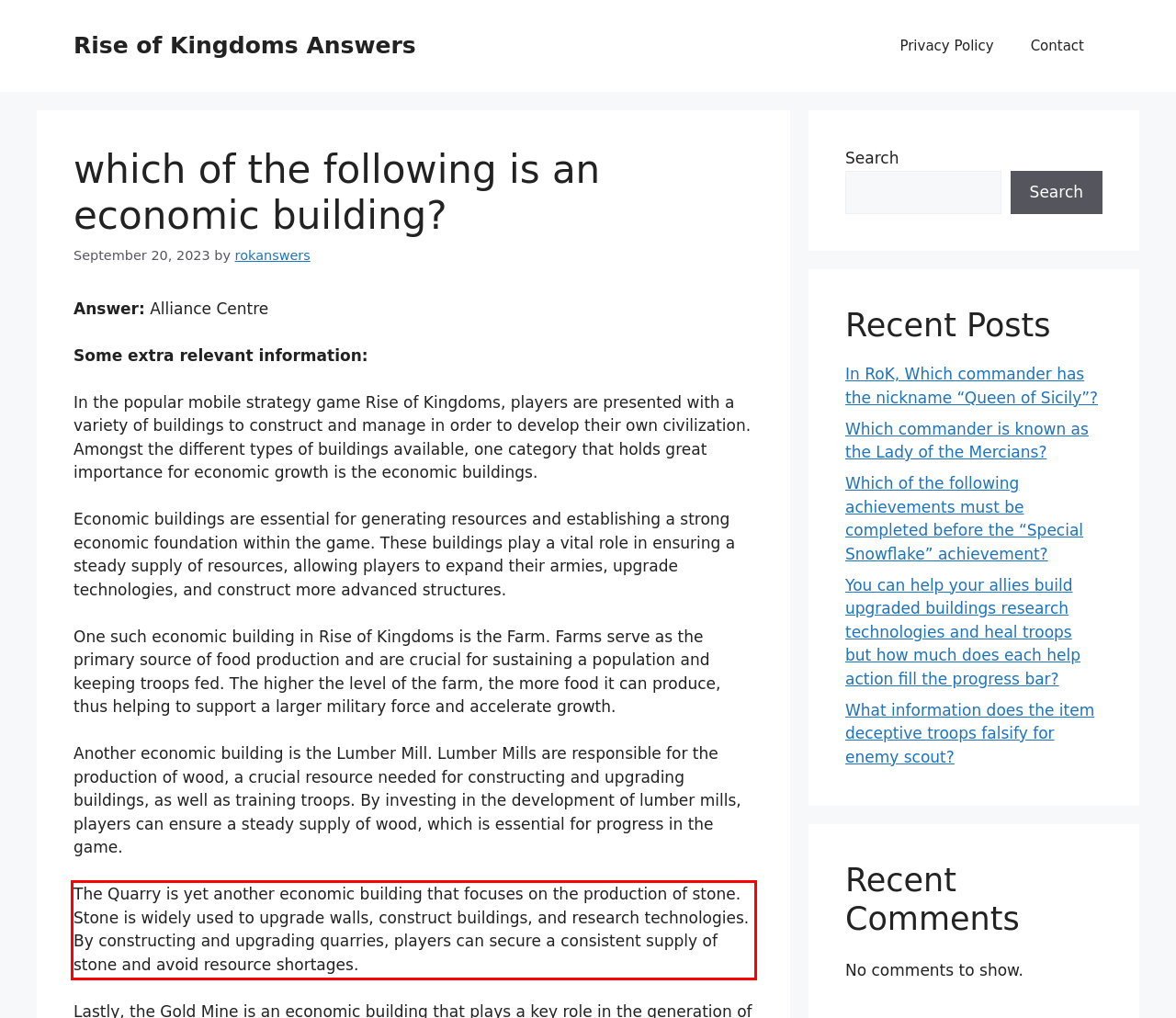There is a screenshot of a webpage with a red bounding box around a UI element. Please use OCR to extract the text within the red bounding box.

The Quarry is yet another economic building that focuses on the production of stone. Stone is widely used to upgrade walls, construct buildings, and research technologies. By constructing and upgrading quarries, players can secure a consistent supply of stone and avoid resource shortages.